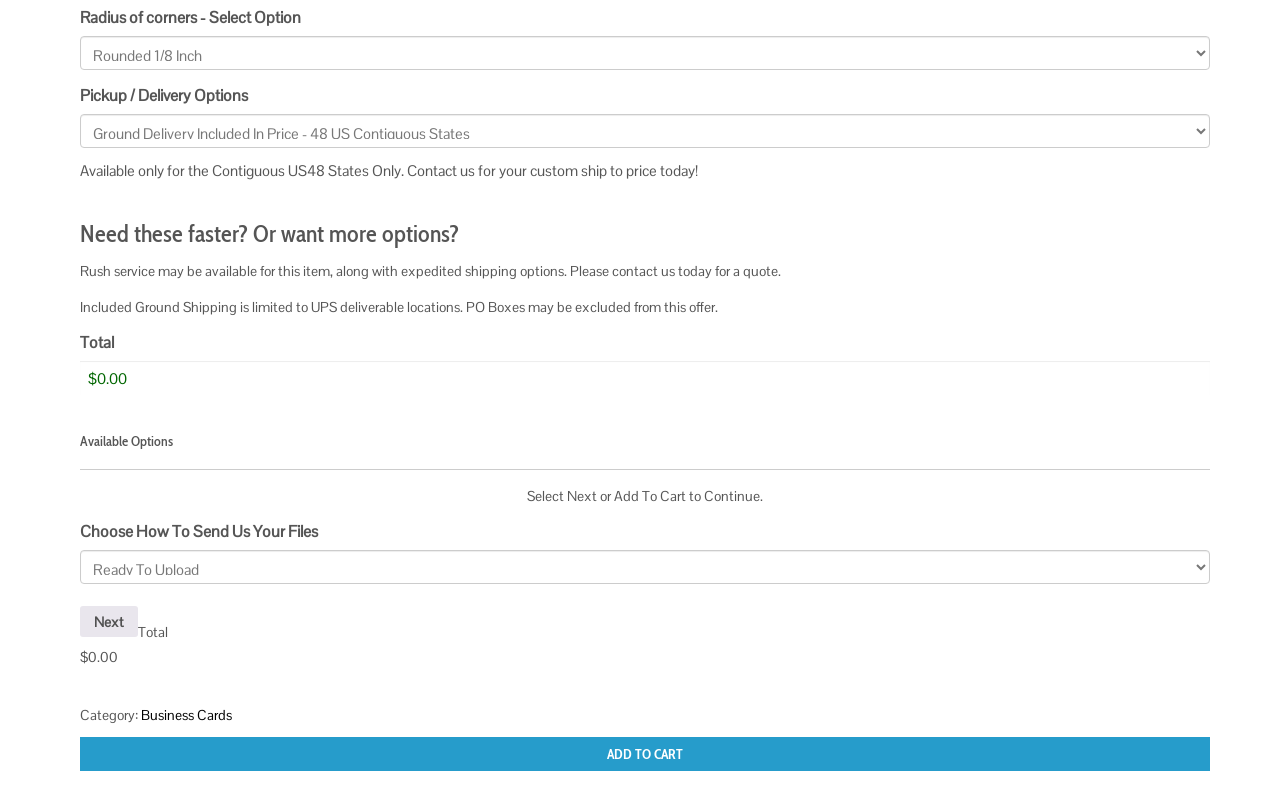Answer the question with a brief word or phrase:
What is the default shipping option?

Ground Shipping